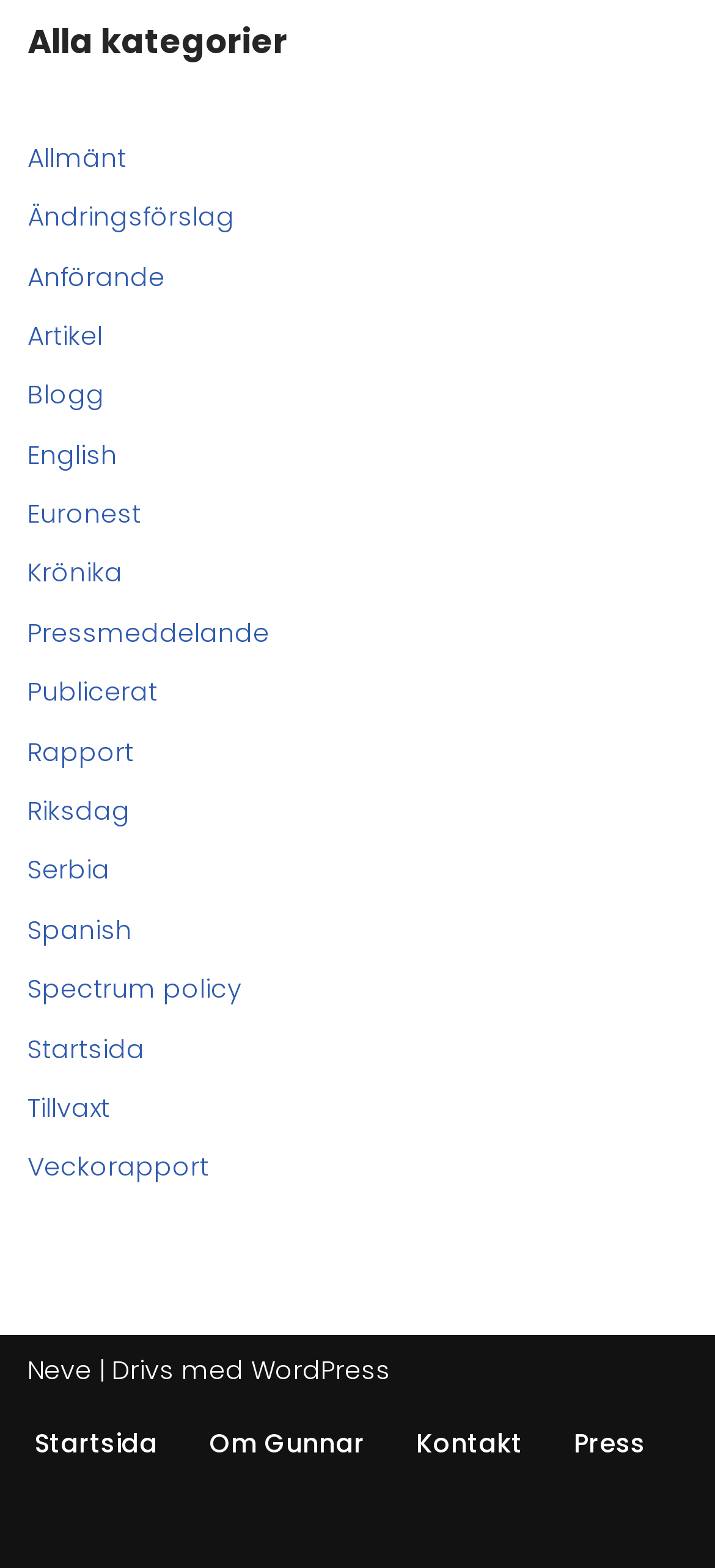Answer the following query concisely with a single word or phrase:
What is the last category listed?

Tillvaxt